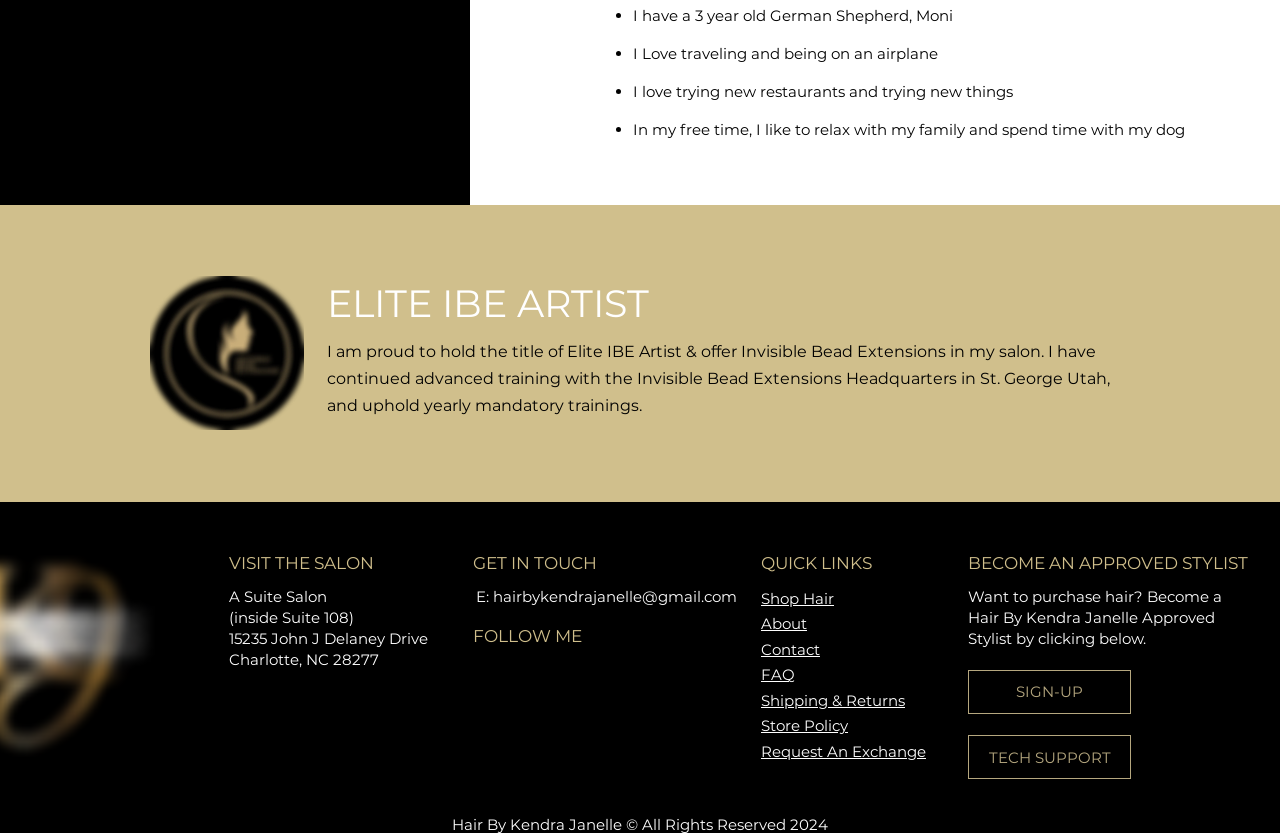What is the purpose of the 'Request An Exchange' button?
Based on the image, provide your answer in one word or phrase.

To request an exchange